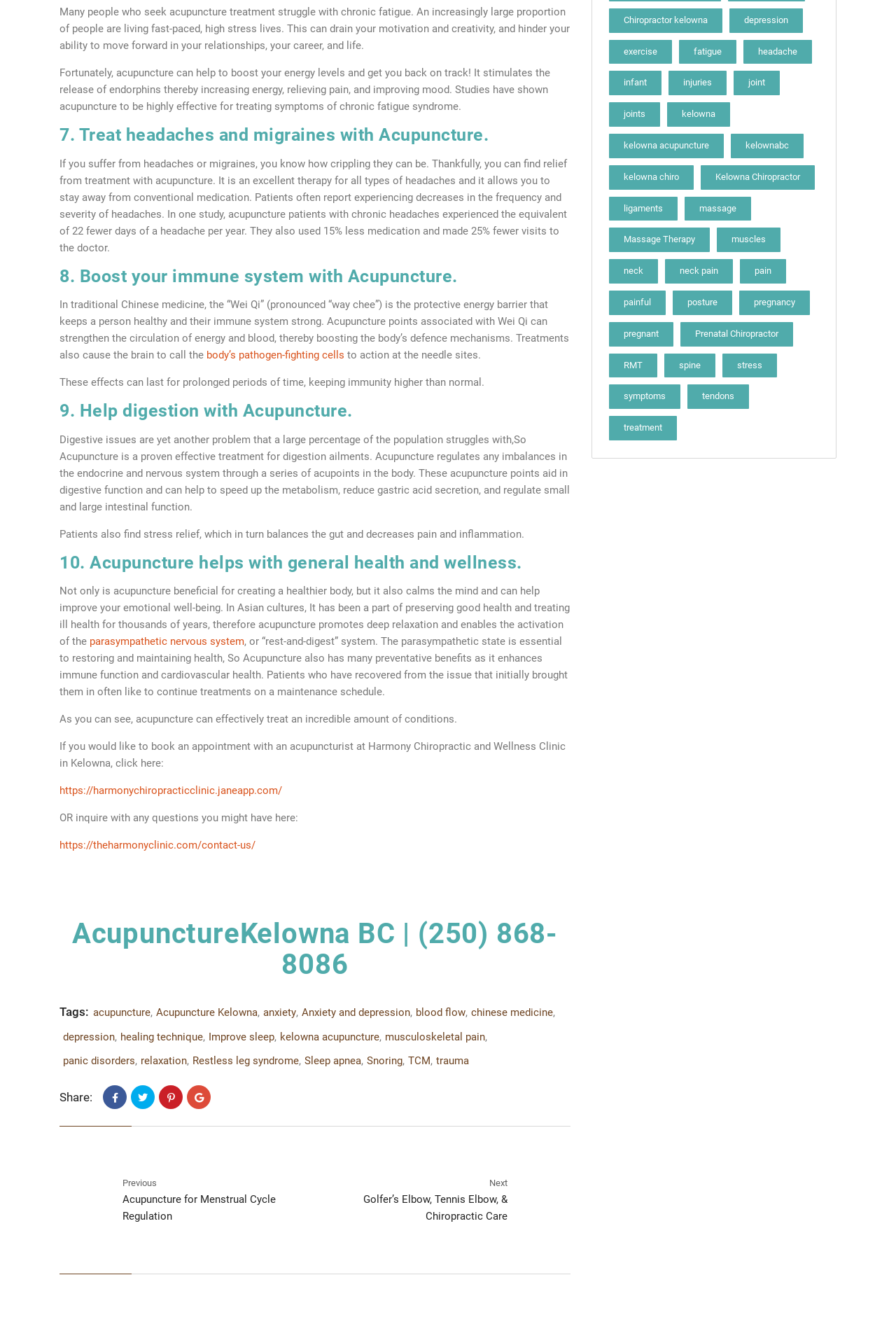Identify the bounding box coordinates of the region that needs to be clicked to carry out this instruction: "Learn about golfer’s elbow, tennis elbow, and chiropractic care". Provide these coordinates as four float numbers ranging from 0 to 1, i.e., [left, top, right, bottom].

[0.405, 0.892, 0.566, 0.914]